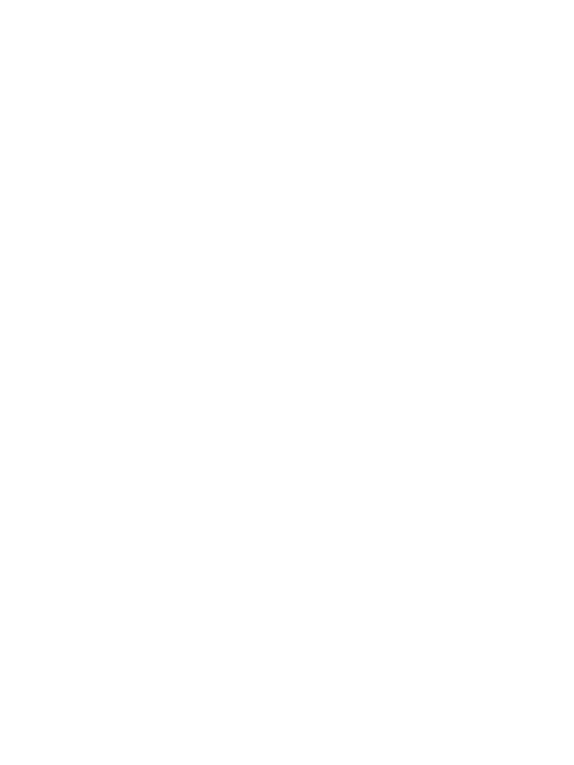Provide a short, one-word or phrase answer to the question below:
What type of professionals are attending the event?

Dental professionals